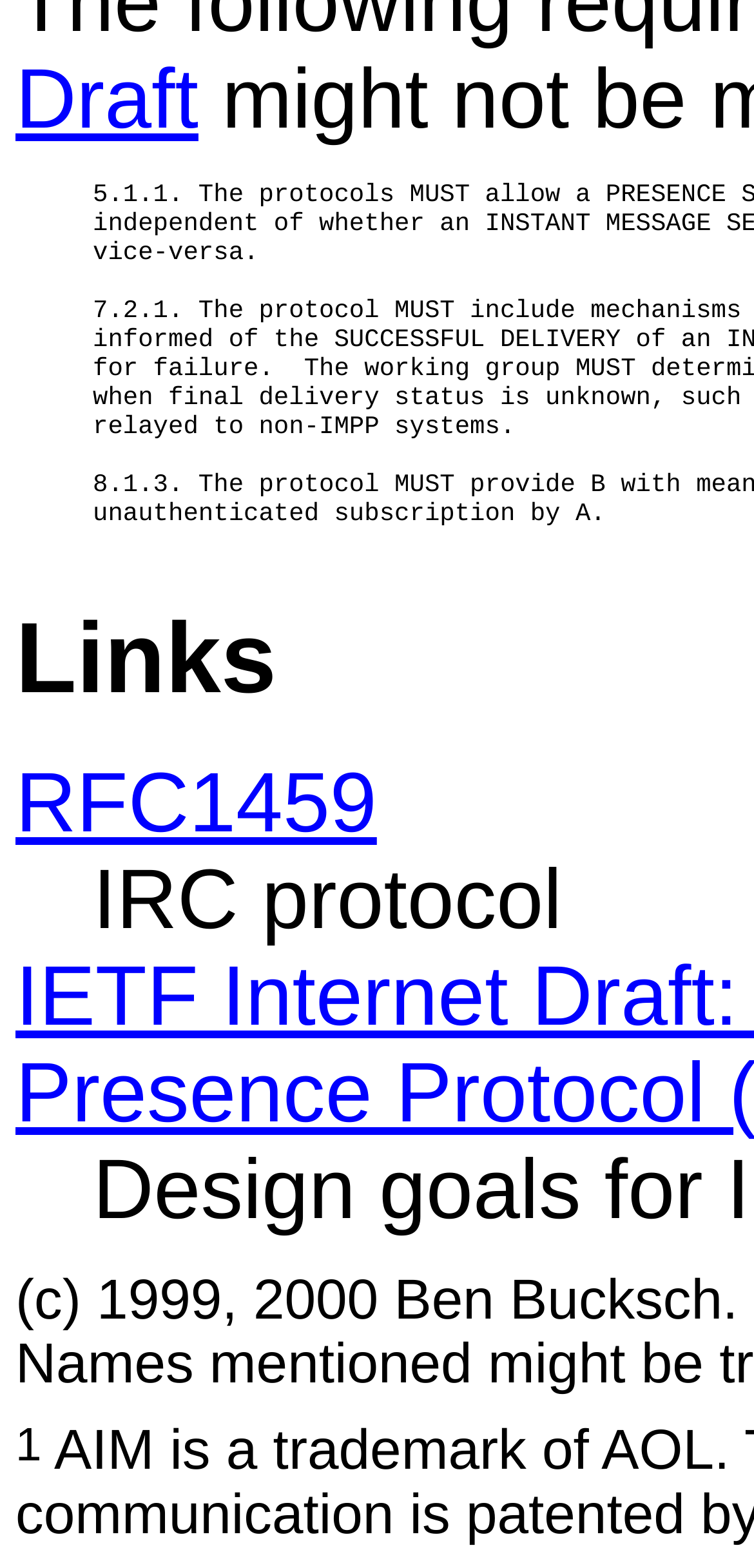Determine the bounding box coordinates (top-left x, top-left y, bottom-right x, bottom-right y) of the UI element described in the following text: RFC1459

[0.021, 0.483, 0.5, 0.543]